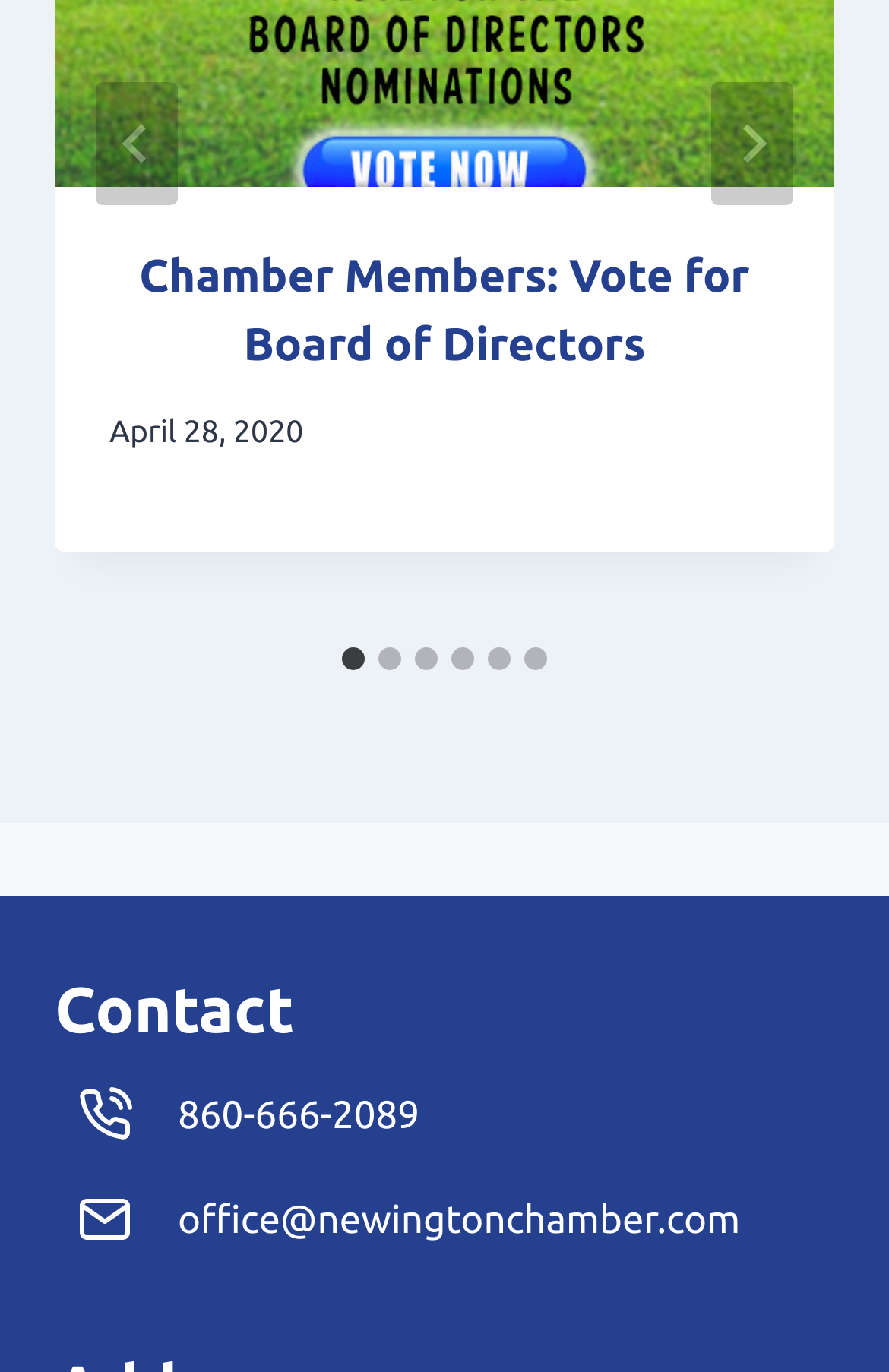Specify the bounding box coordinates (top-left x, top-left y, bottom-right x, bottom-right y) of the UI element in the screenshot that matches this description: Coding

None